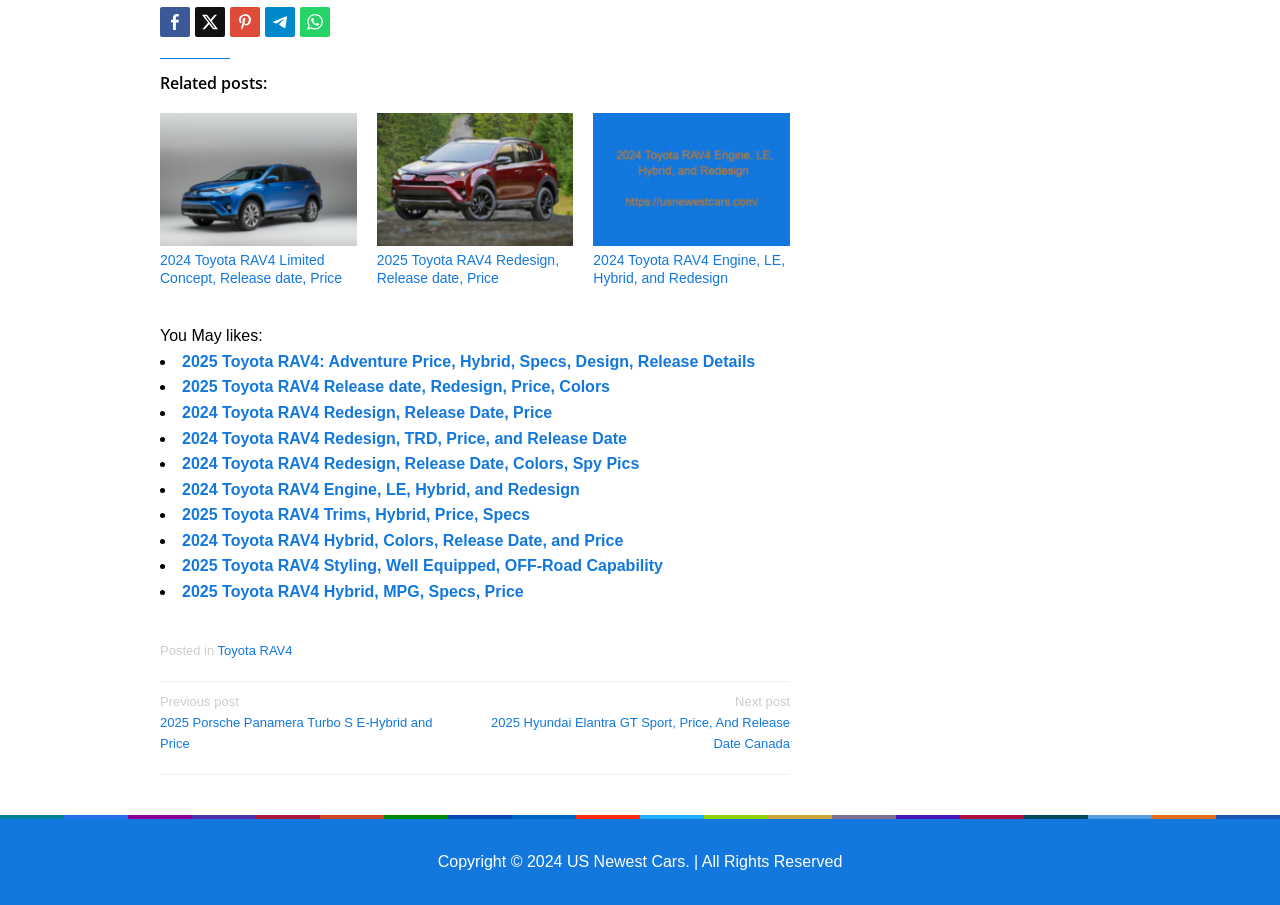What is the purpose of the 'You May Like' section?
Using the image as a reference, deliver a detailed and thorough answer to the question.

The 'You May Like' section lists several links to articles related to the Toyota RAV4, which are likely to be of interest to users who are reading the current article, providing a way to discover more relevant content.